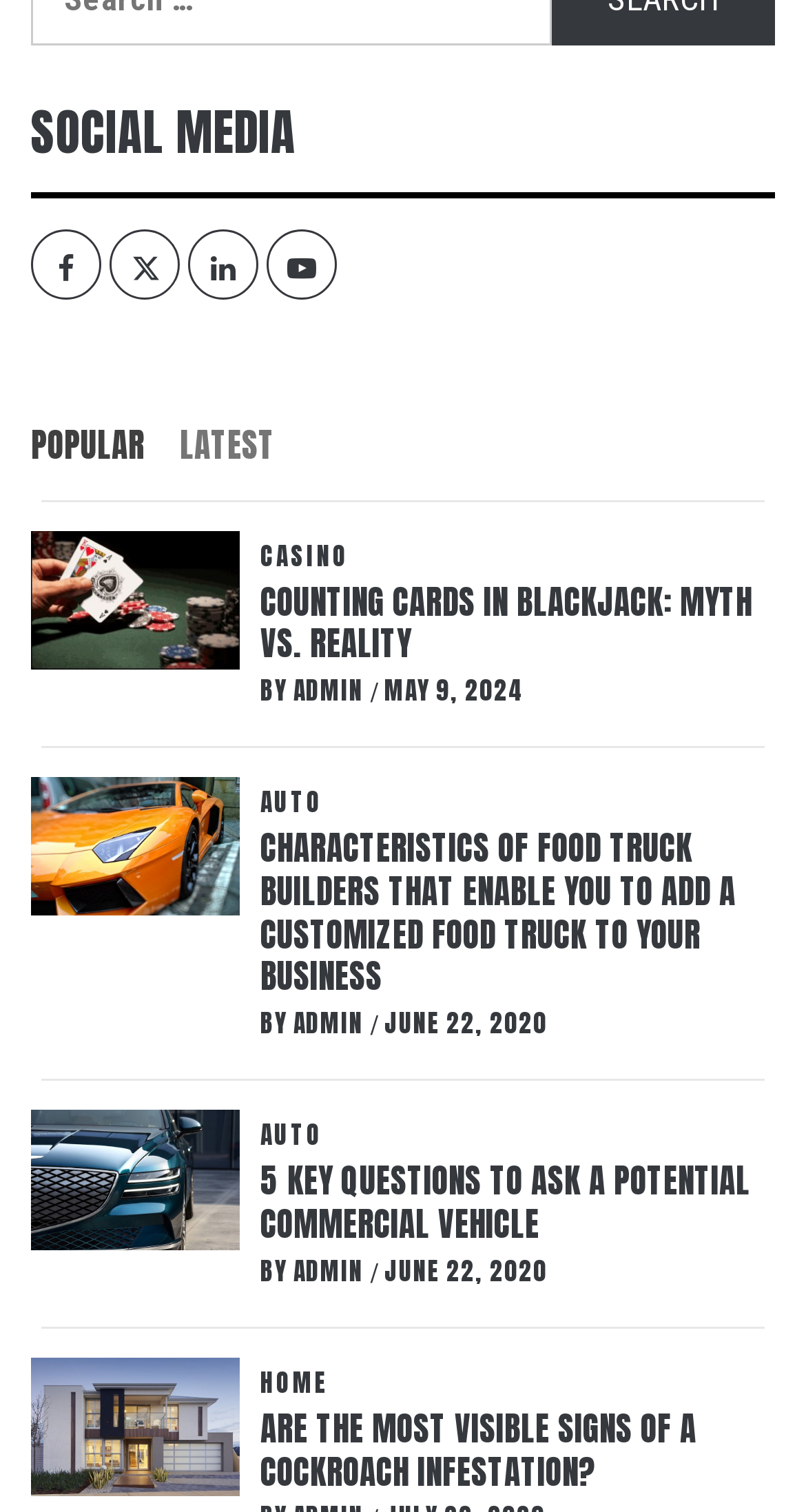Provide the bounding box coordinates of the UI element that matches the description: "Linked IN".

[0.233, 0.151, 0.321, 0.198]